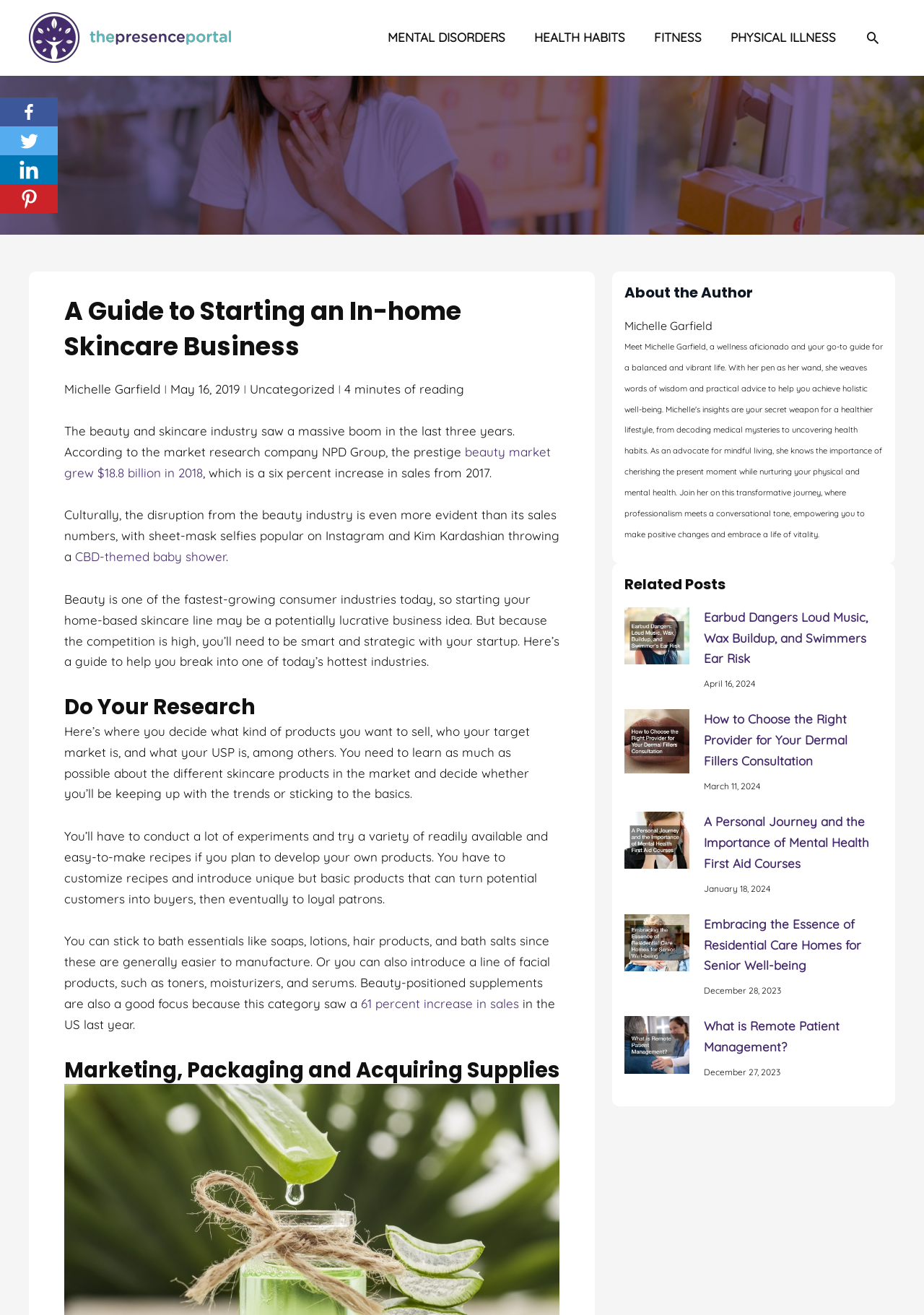Determine the coordinates of the bounding box for the clickable area needed to execute this instruction: "Visit the author's page".

[0.07, 0.288, 0.173, 0.304]